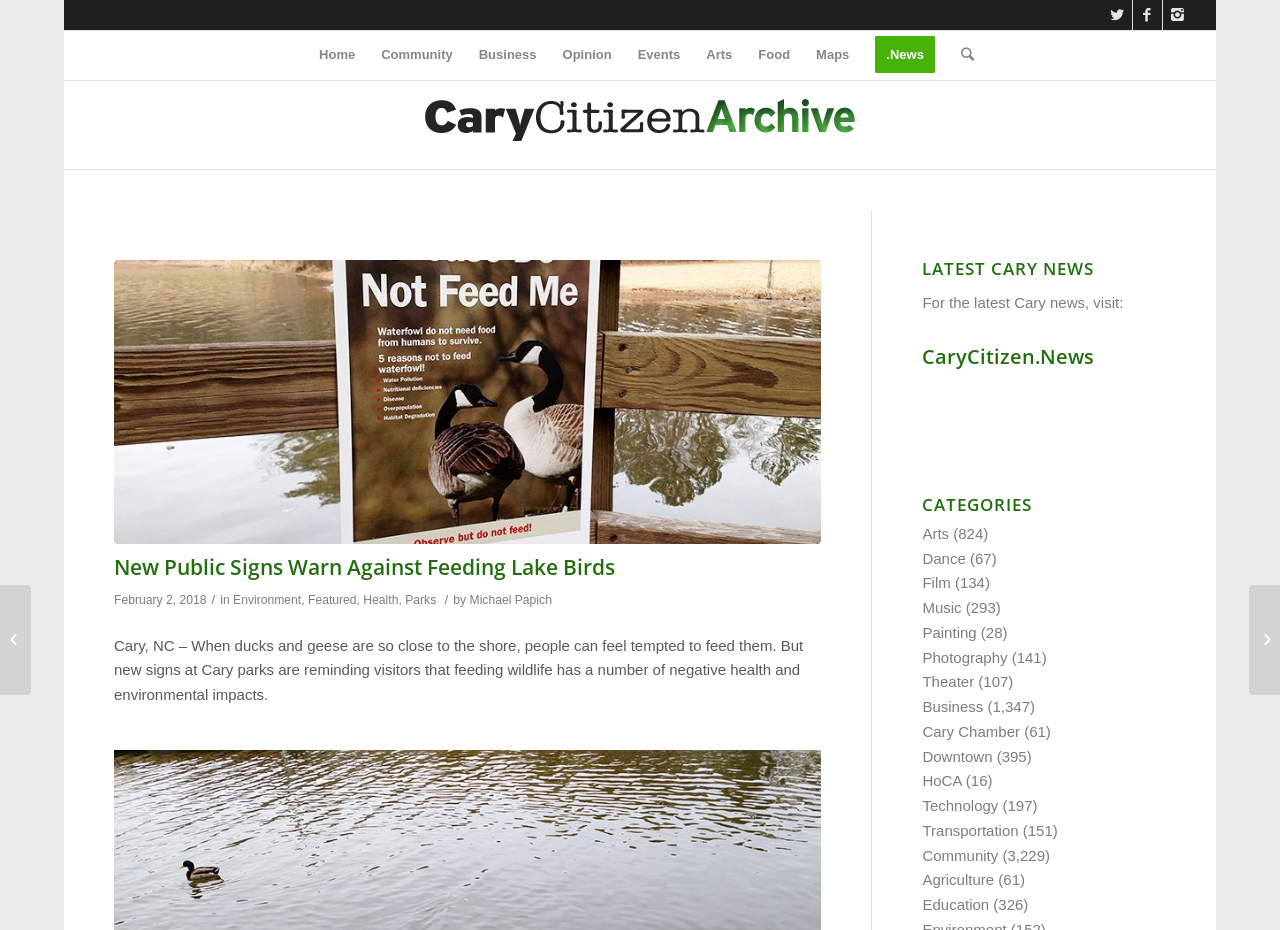Provide your answer in one word or a succinct phrase for the question: 
How many categories are listed under 'CATEGORIES'?

14